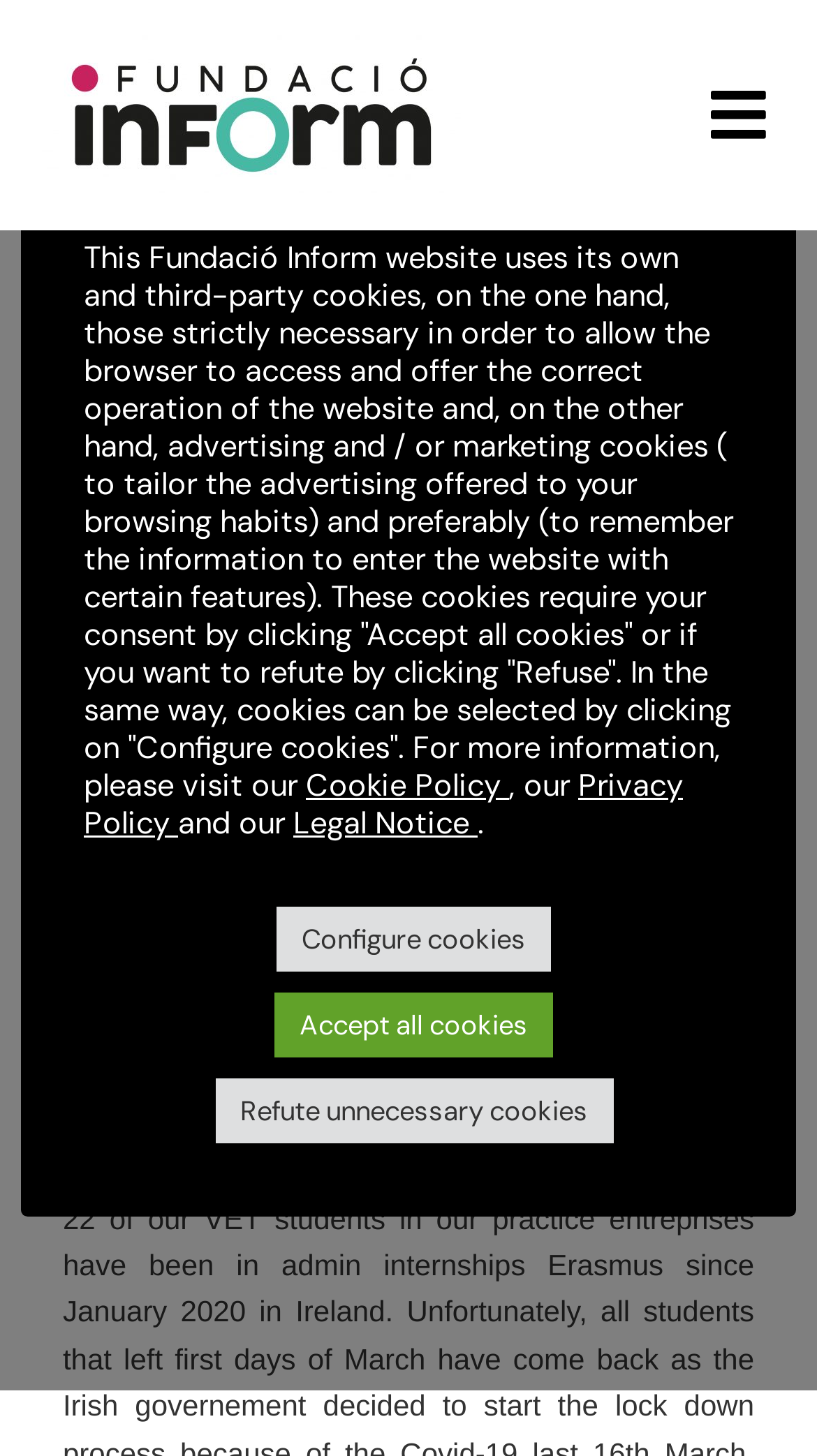Respond concisely with one word or phrase to the following query:
What is the name of the program mentioned on the webpage?

Erasmus